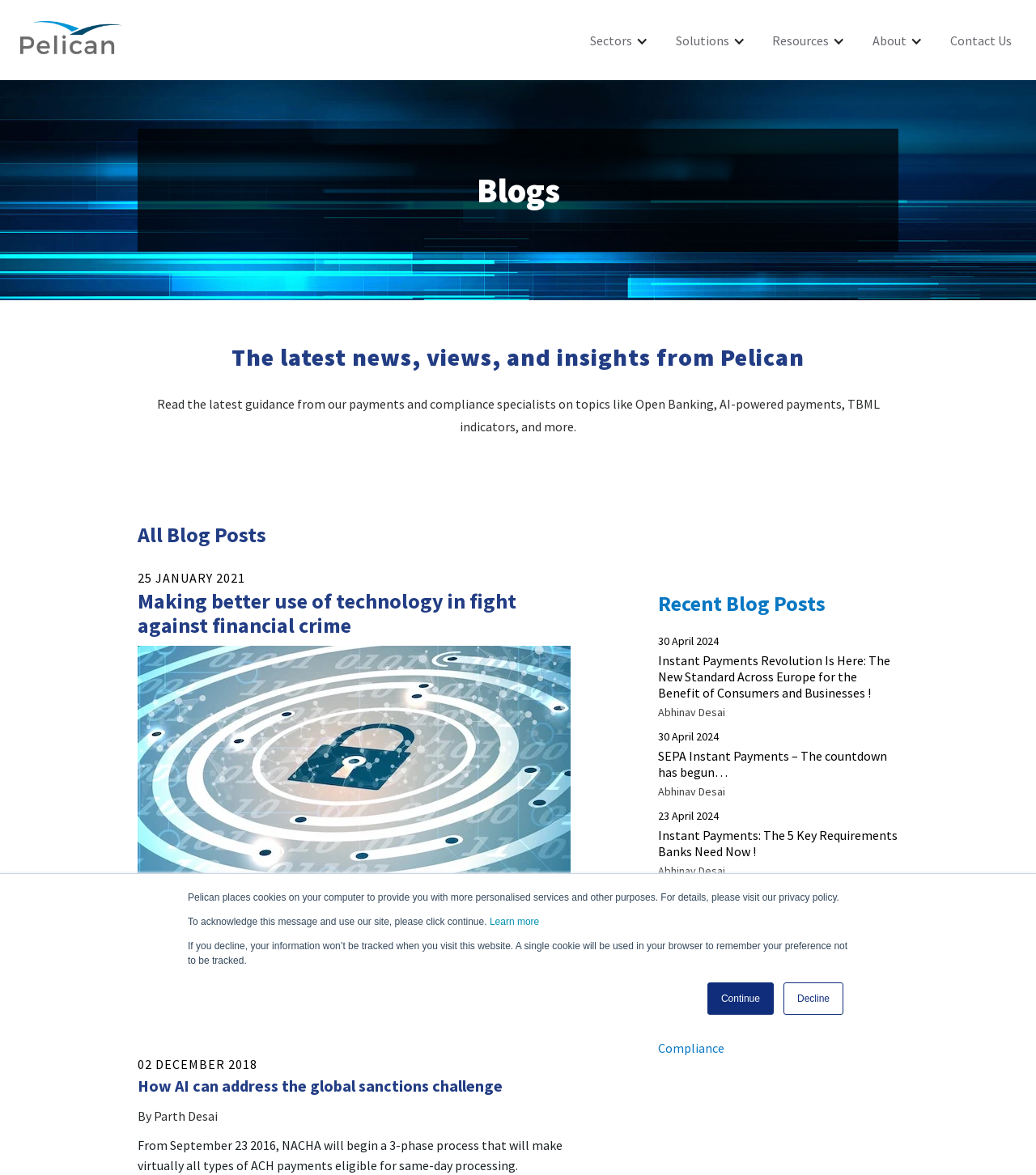Provide a brief response in the form of a single word or phrase:
What categories are available for blog posts?

AI, AML, etc.